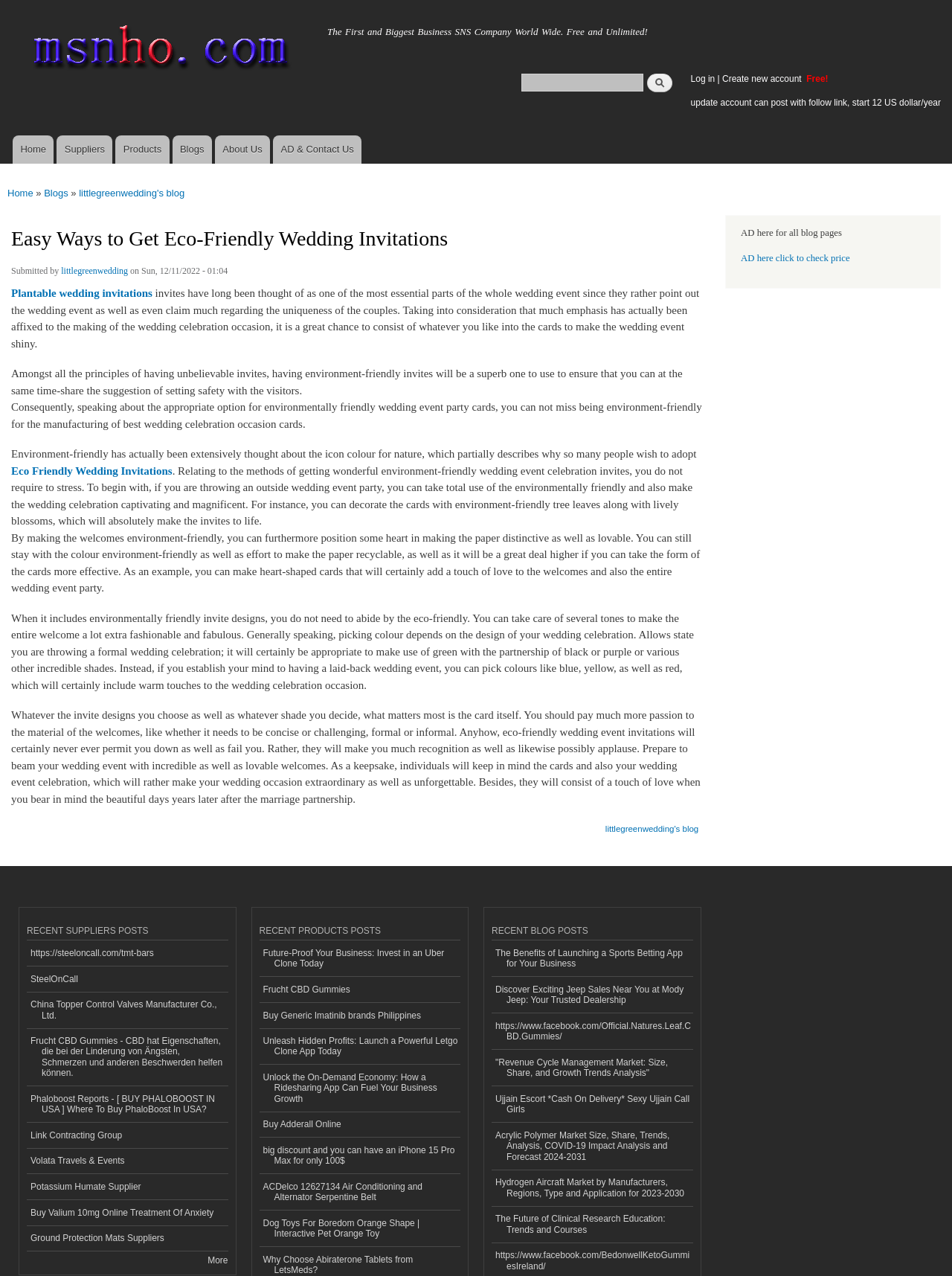Provide a brief response in the form of a single word or phrase:
What is the main topic of this blog post?

Eco-Friendly Wedding Invitations